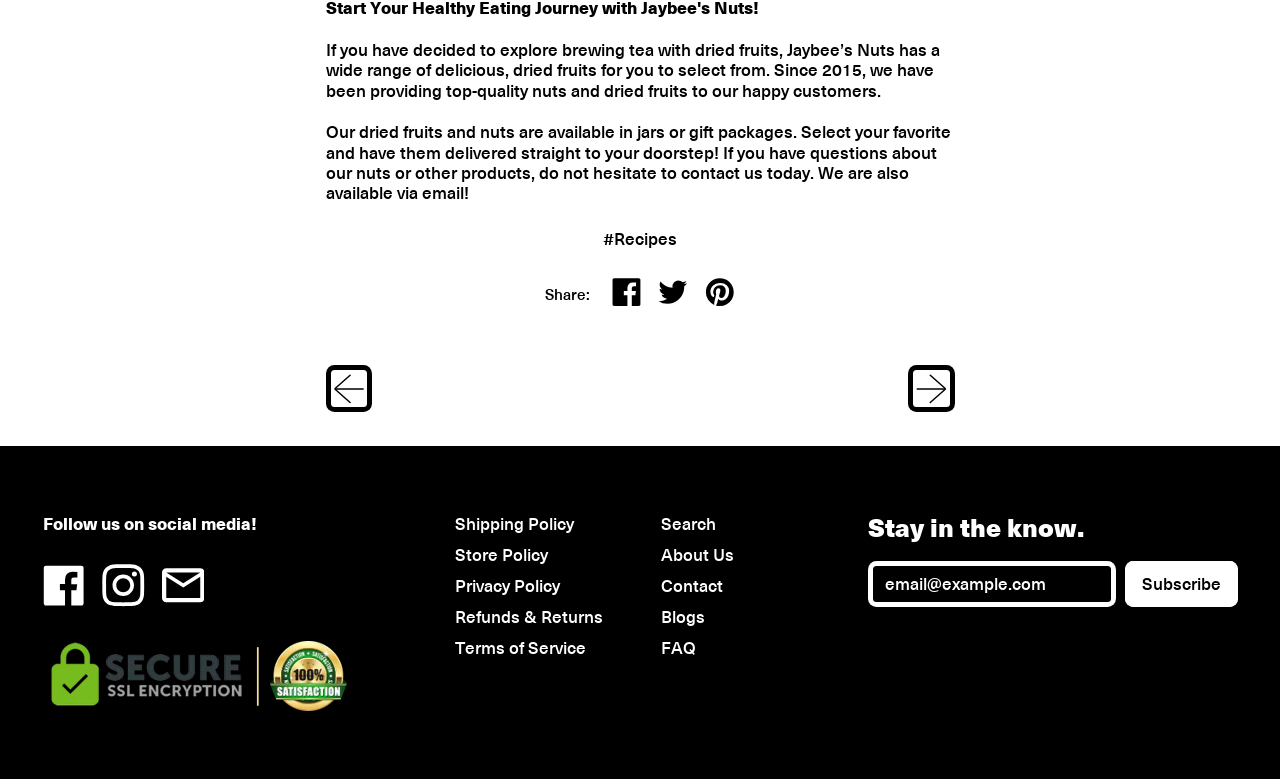What is the purpose of the 'Subscribe' button?
Based on the image, respond with a single word or phrase.

To stay in the know